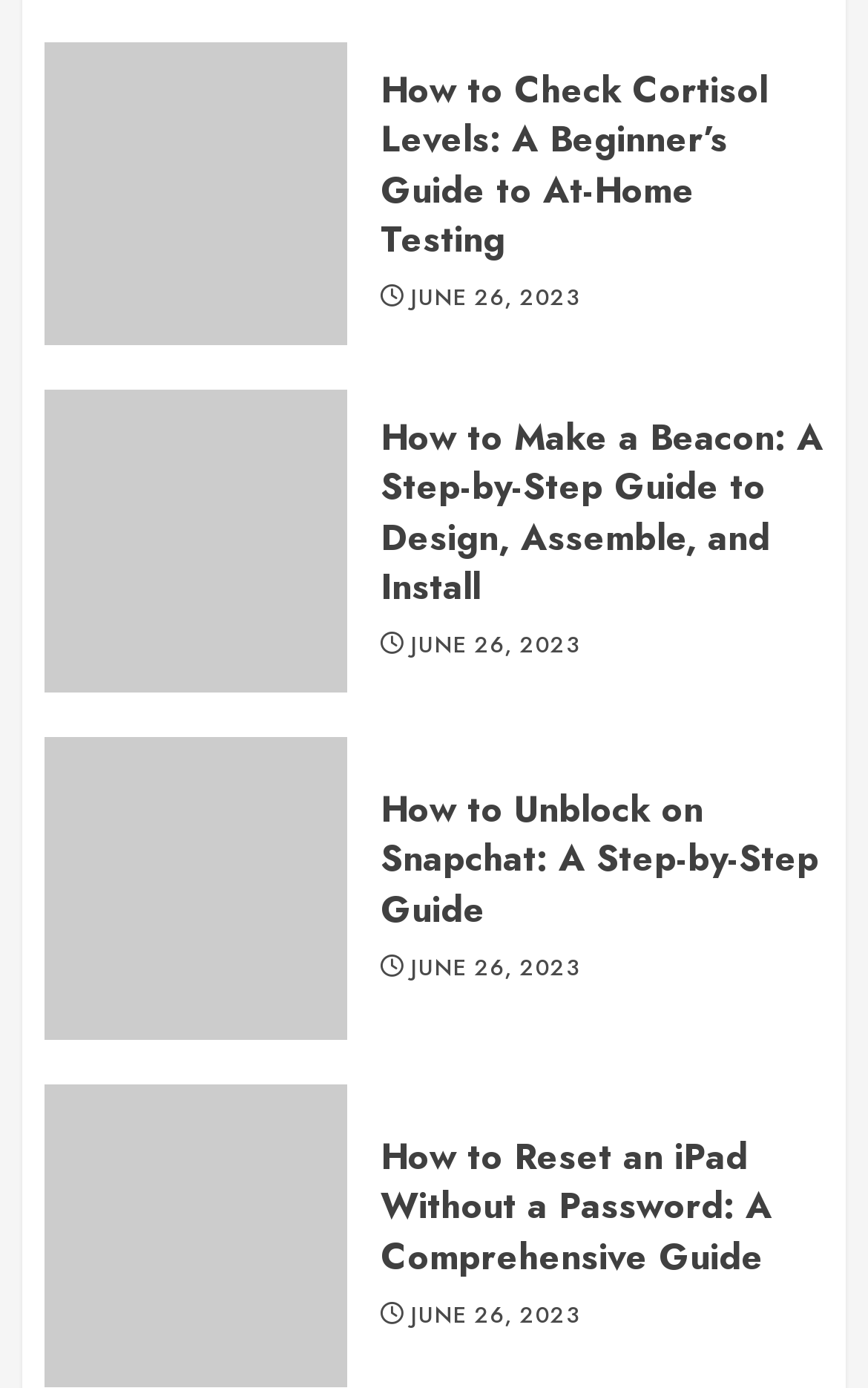Please identify the bounding box coordinates of the element's region that I should click in order to complete the following instruction: "Check the tutorial on resetting an iPad without a password". The bounding box coordinates consist of four float numbers between 0 and 1, i.e., [left, top, right, bottom].

[0.051, 0.781, 0.4, 0.999]